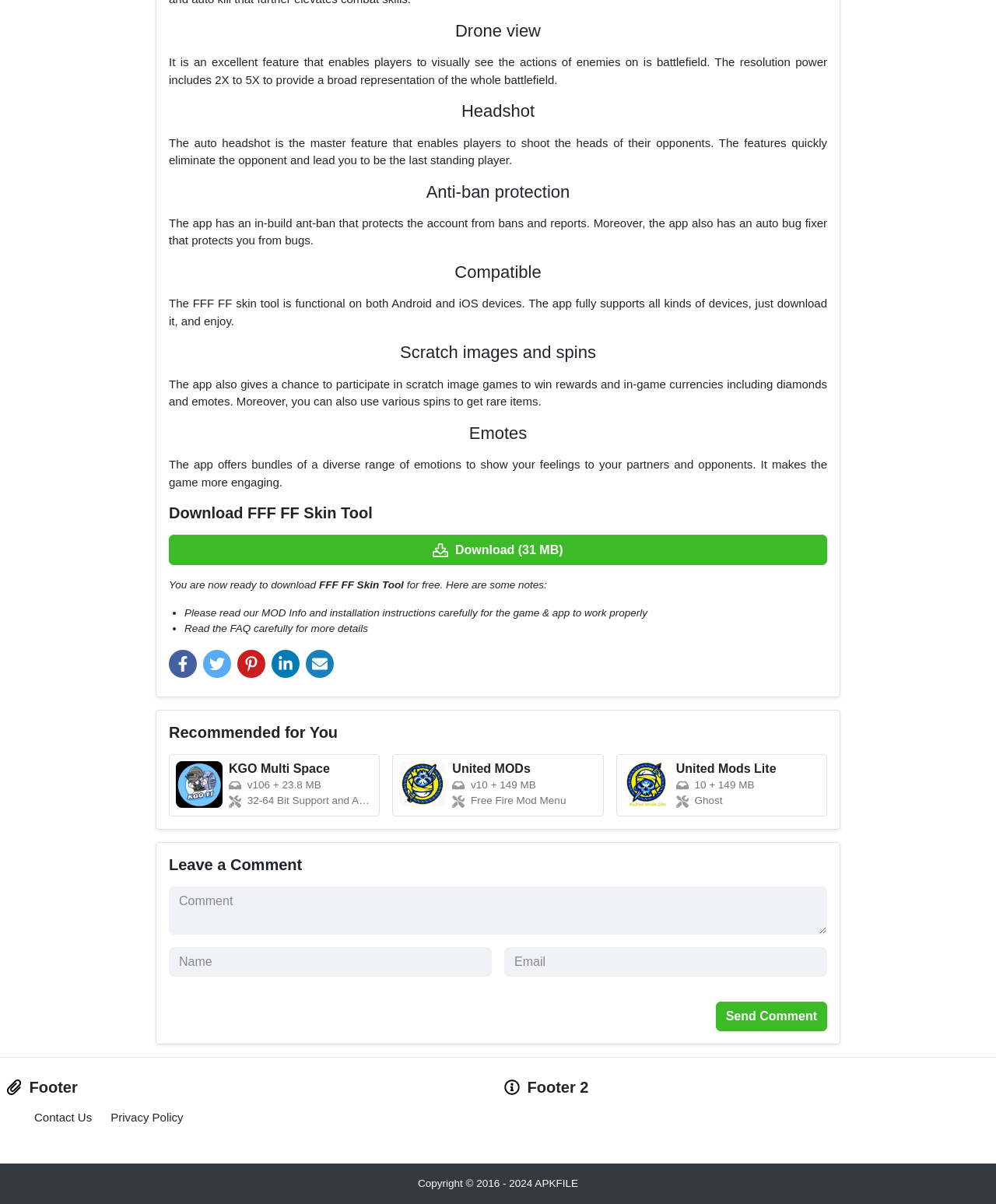Determine the bounding box coordinates for the region that must be clicked to execute the following instruction: "Download FFF FF Skin Tool".

[0.17, 0.444, 0.83, 0.469]